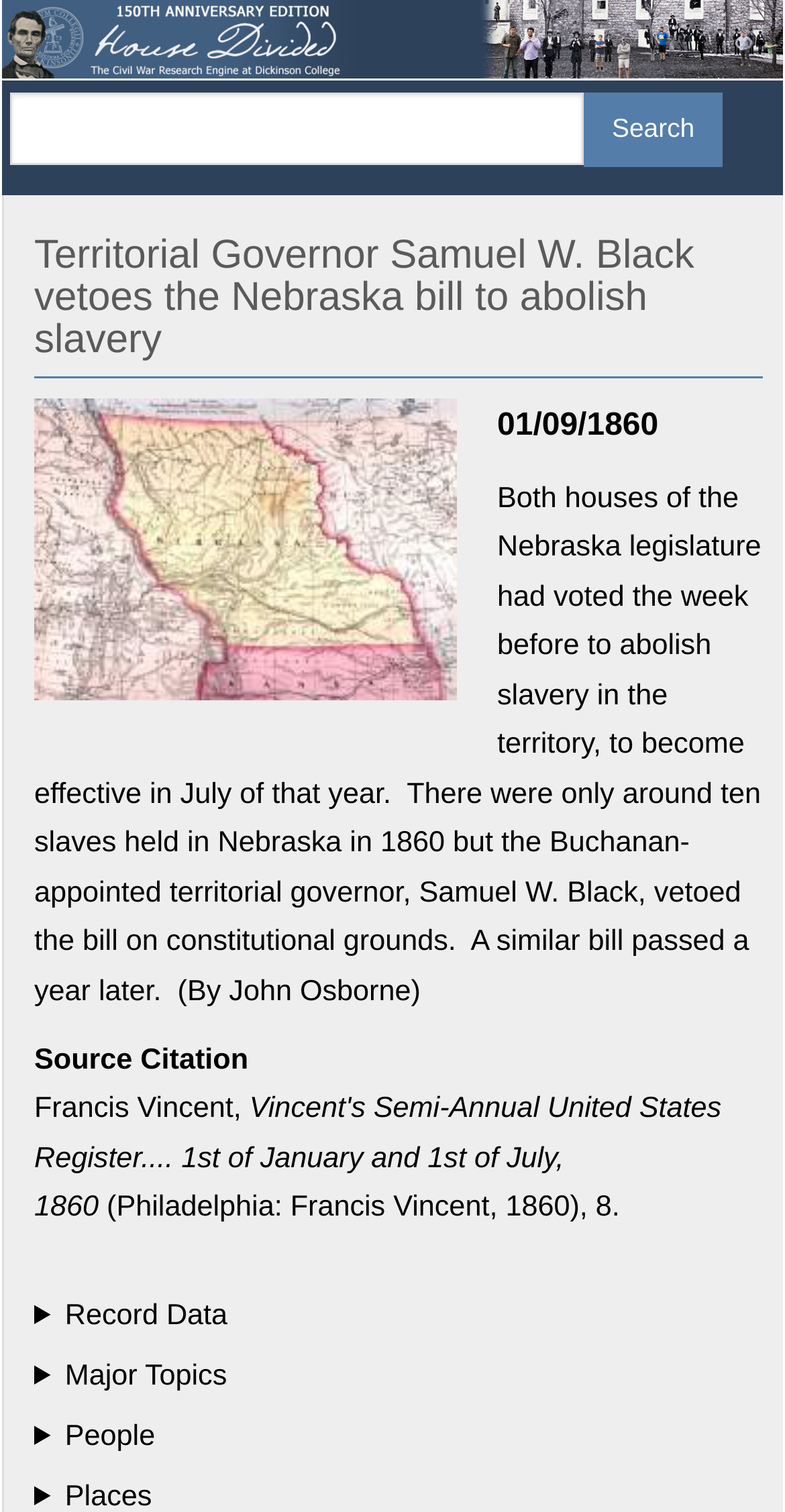What is the date mentioned in the webpage?
Based on the image, answer the question in a detailed manner.

I found the date by looking at the time element in the webpage, which is located below the heading and above the main text. The date is written in the format 'mm/dd/yyyy'.